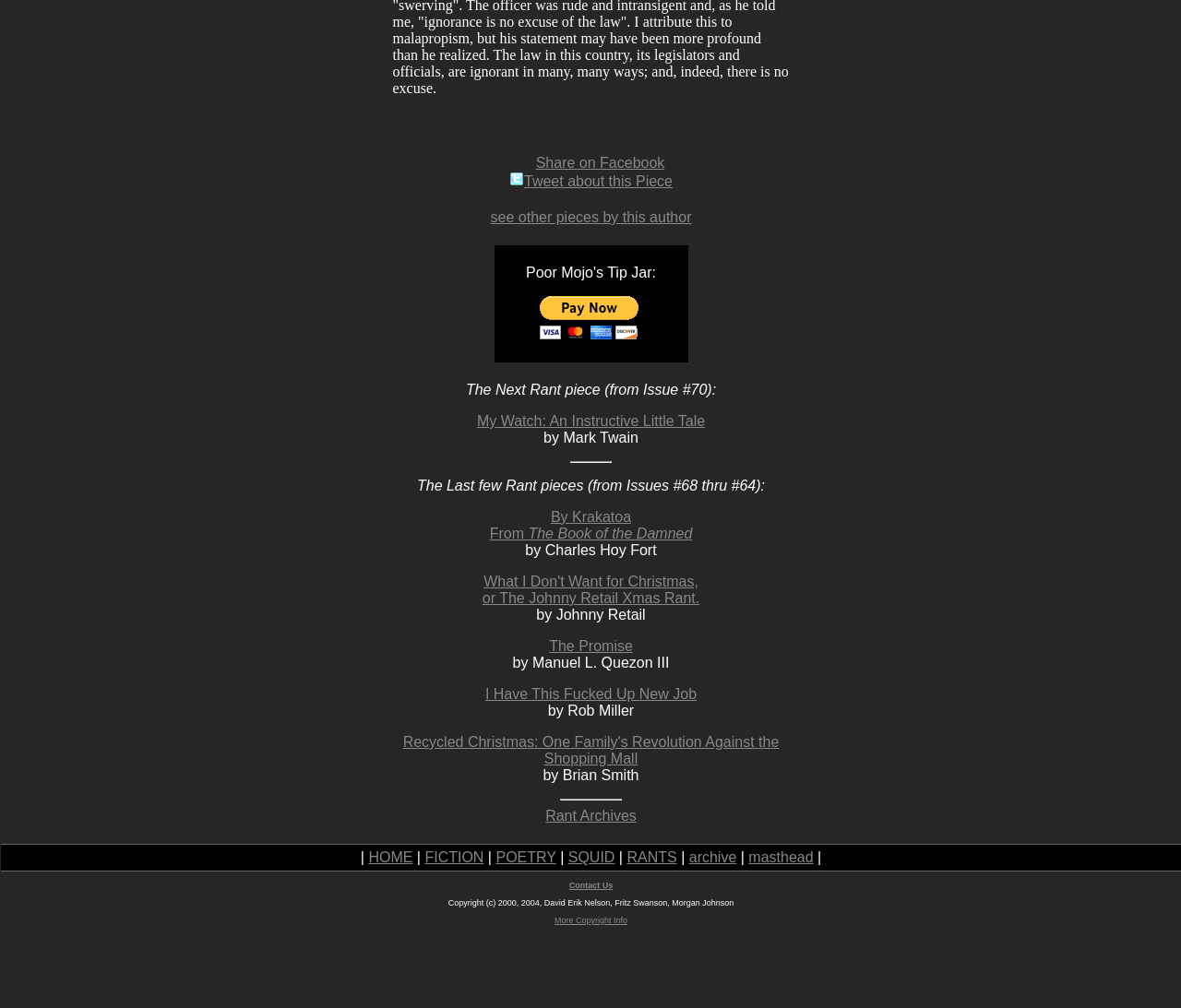Determine the bounding box coordinates of the UI element that matches the following description: "Contact Us". The coordinates should be four float numbers between 0 and 1 in the format [left, top, right, bottom].

[0.482, 0.874, 0.519, 0.883]